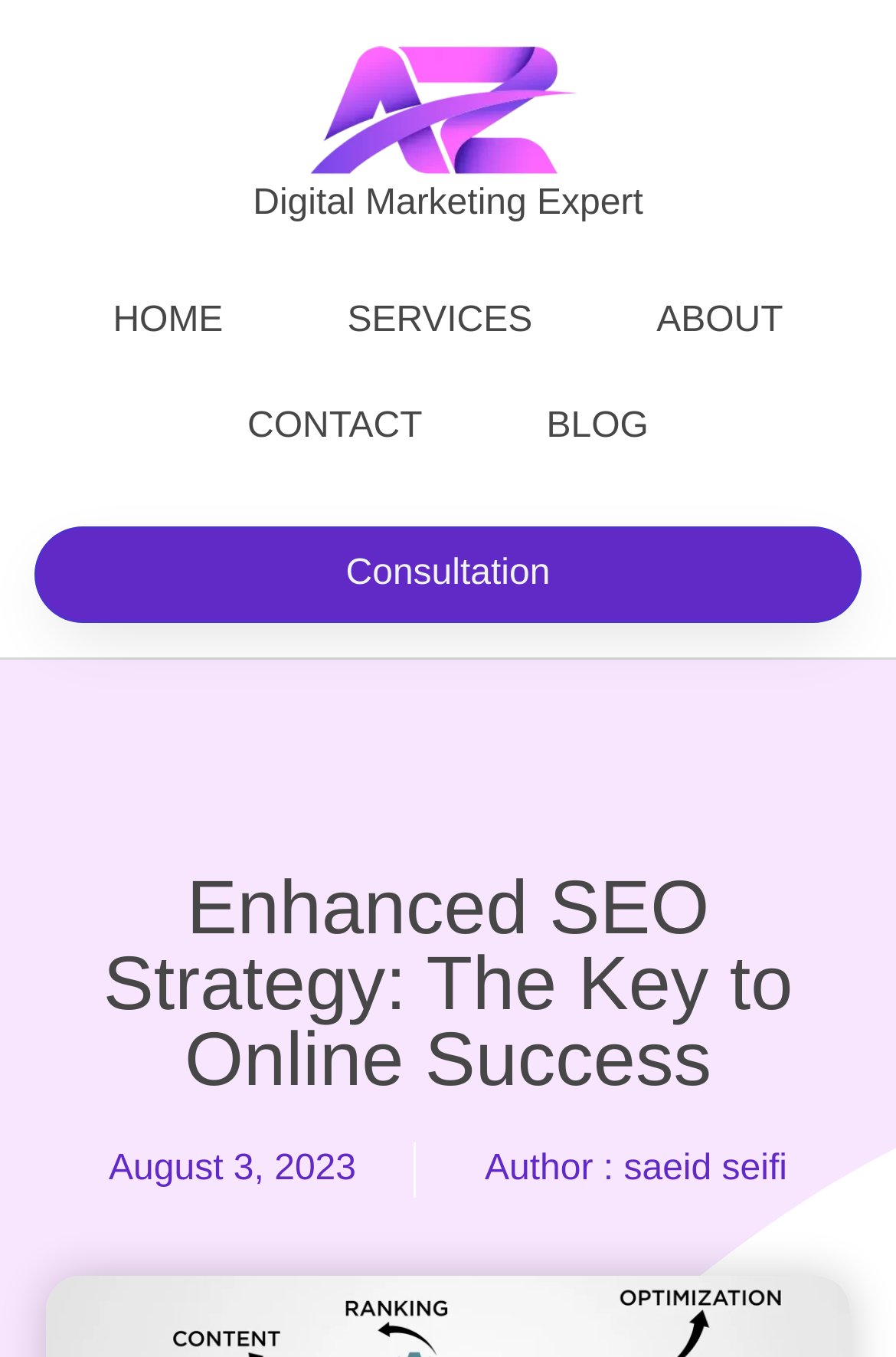Write an exhaustive caption that covers the webpage's main aspects.

The webpage is about Enhanced SEO Strategy and its importance for online success. At the top, there is a logo of "AZ Digital Marketing Expert USA" which is an image accompanied by a link with the same name. Below the logo, there are six navigation links: "Digital Marketing Expert", "HOME", "SERVICES", "ABOUT", "CONTACT", and "BLOG", arranged horizontally across the page.

The main content of the page starts with a heading "Enhanced SEO Strategy: The Key to Online Success" which is centered near the top of the page. Below the heading, there is a link to "Consultation" on the left side of the page. 

On the bottom of the page, there is a publication date "August 3, 2023" and an author credit "Author : saeid seifi" on the right side.